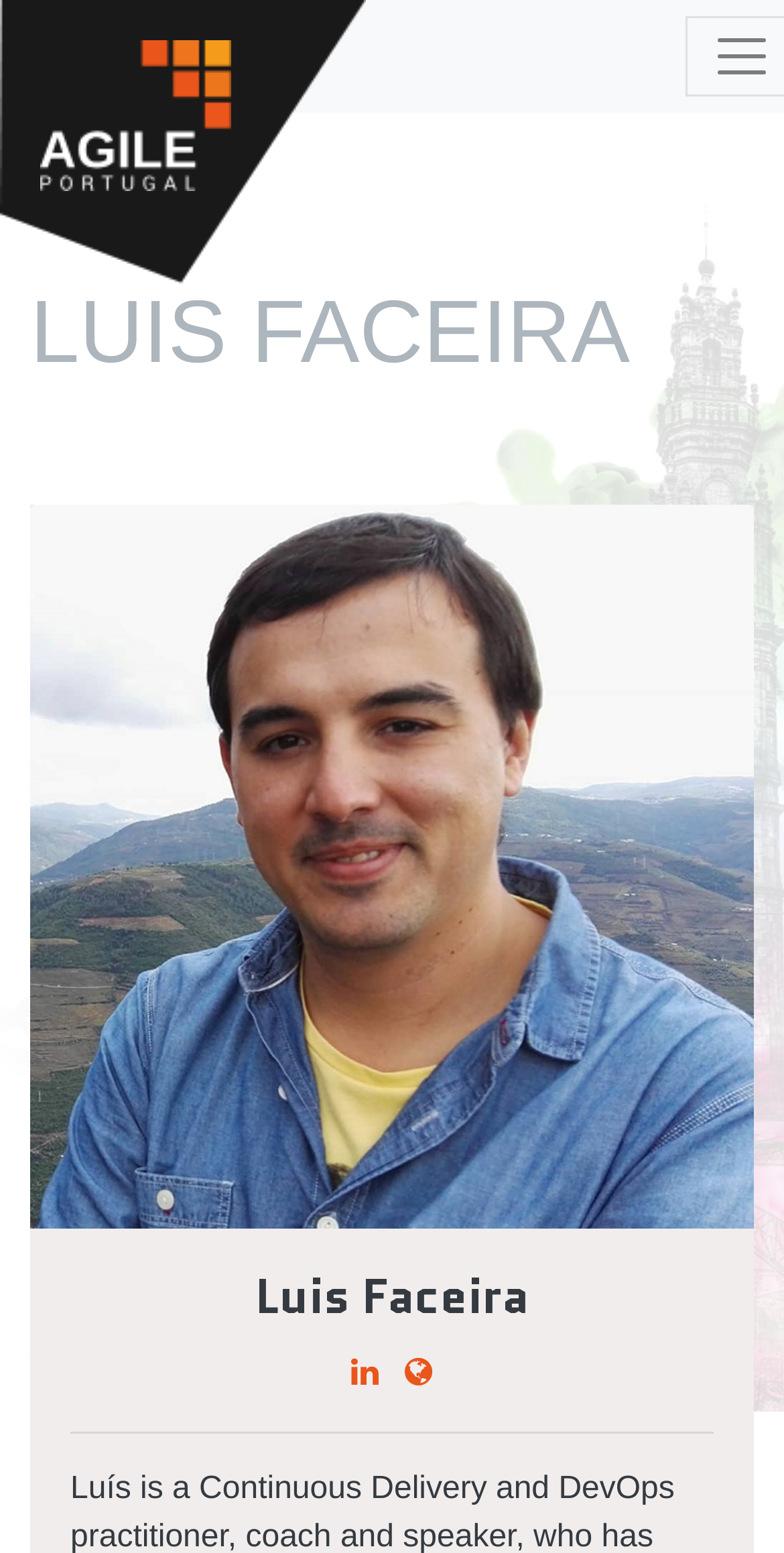What is the theme of the conference?
Answer the question with a detailed explanation, including all necessary information.

I found the theme of the conference by looking at the static text element that contains the text 'Agile 2018'. This element is a child of the root element and has a bounding box that indicates it is located near the top of the page.